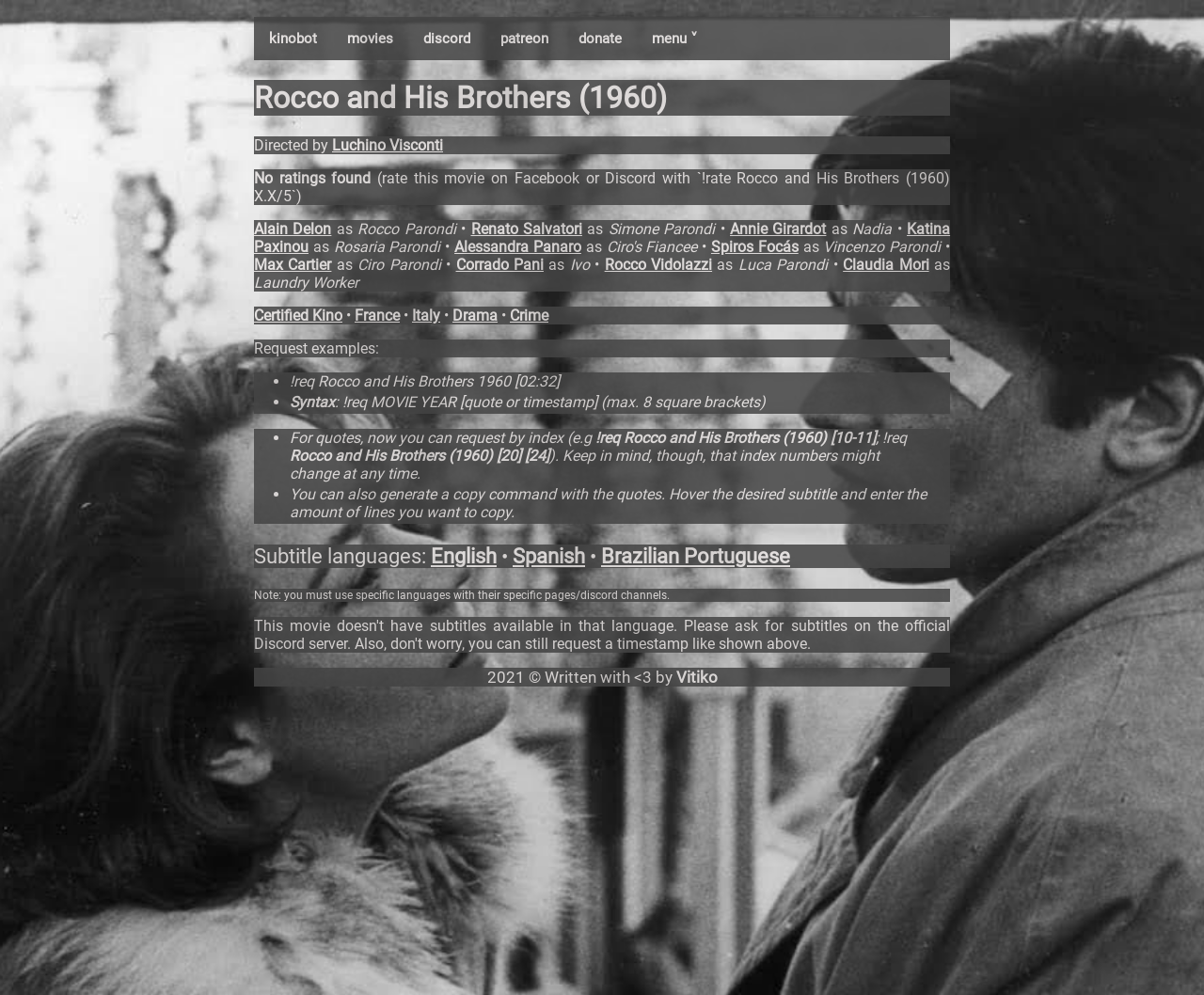Identify the bounding box for the given UI element using the description provided. Coordinates should be in the format (top-left x, top-left y, bottom-right x, bottom-right y) and must be between 0 and 1. Here is the description: donate

[0.468, 0.017, 0.529, 0.06]